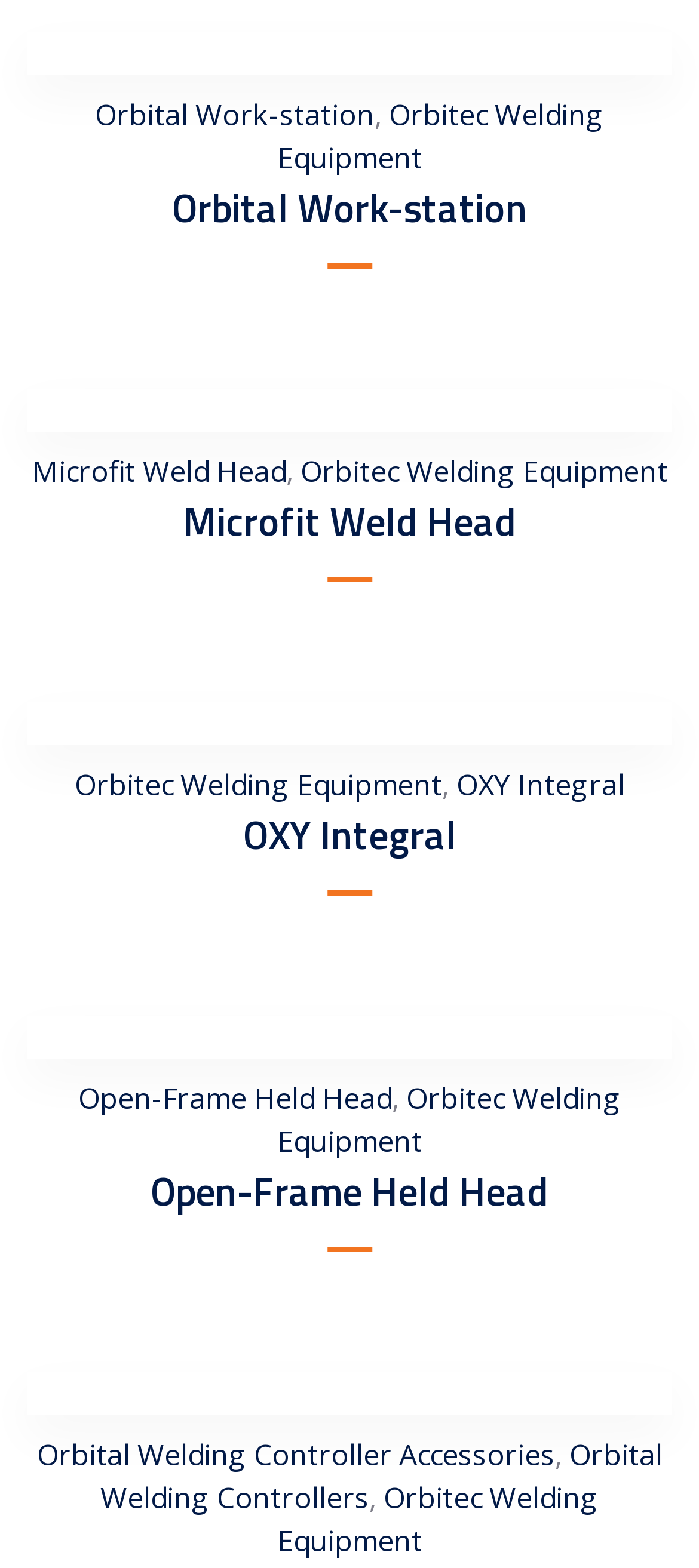Based on the element description, predict the bounding box coordinates (top-left x, top-left y, bottom-right x, bottom-right y) for the UI element in the screenshot: Orbital Welding Controller Accessories

[0.053, 0.916, 0.794, 0.941]